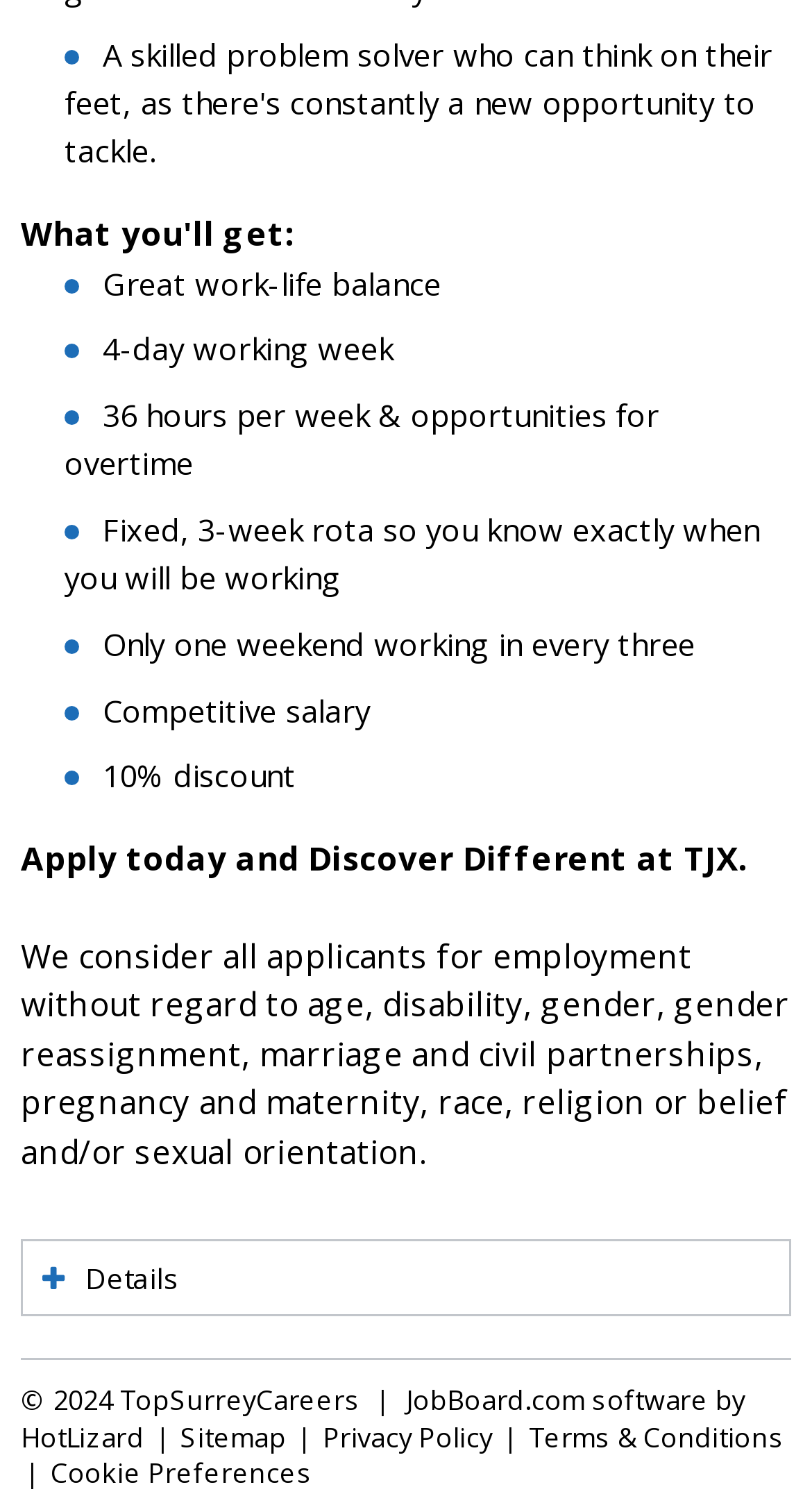From the webpage screenshot, identify the region described by JobBoard.com. Provide the bounding box coordinates as (top-left x, top-left y, bottom-right x, bottom-right y), with each value being a floating point number between 0 and 1.

[0.5, 0.914, 0.721, 0.938]